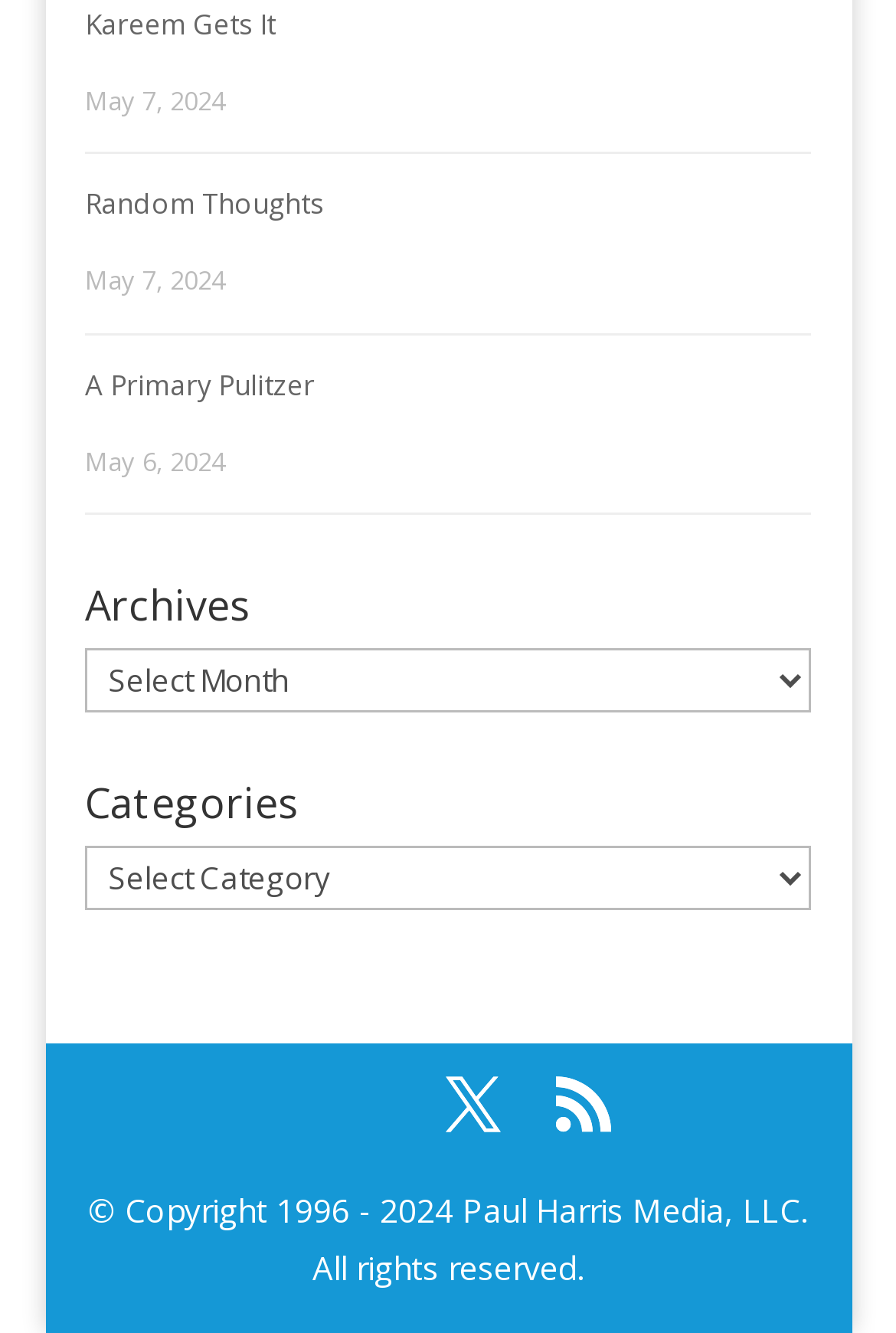What is the name of the company that owns the copyright?
Based on the image, respond with a single word or phrase.

Paul Harris Media, LLC